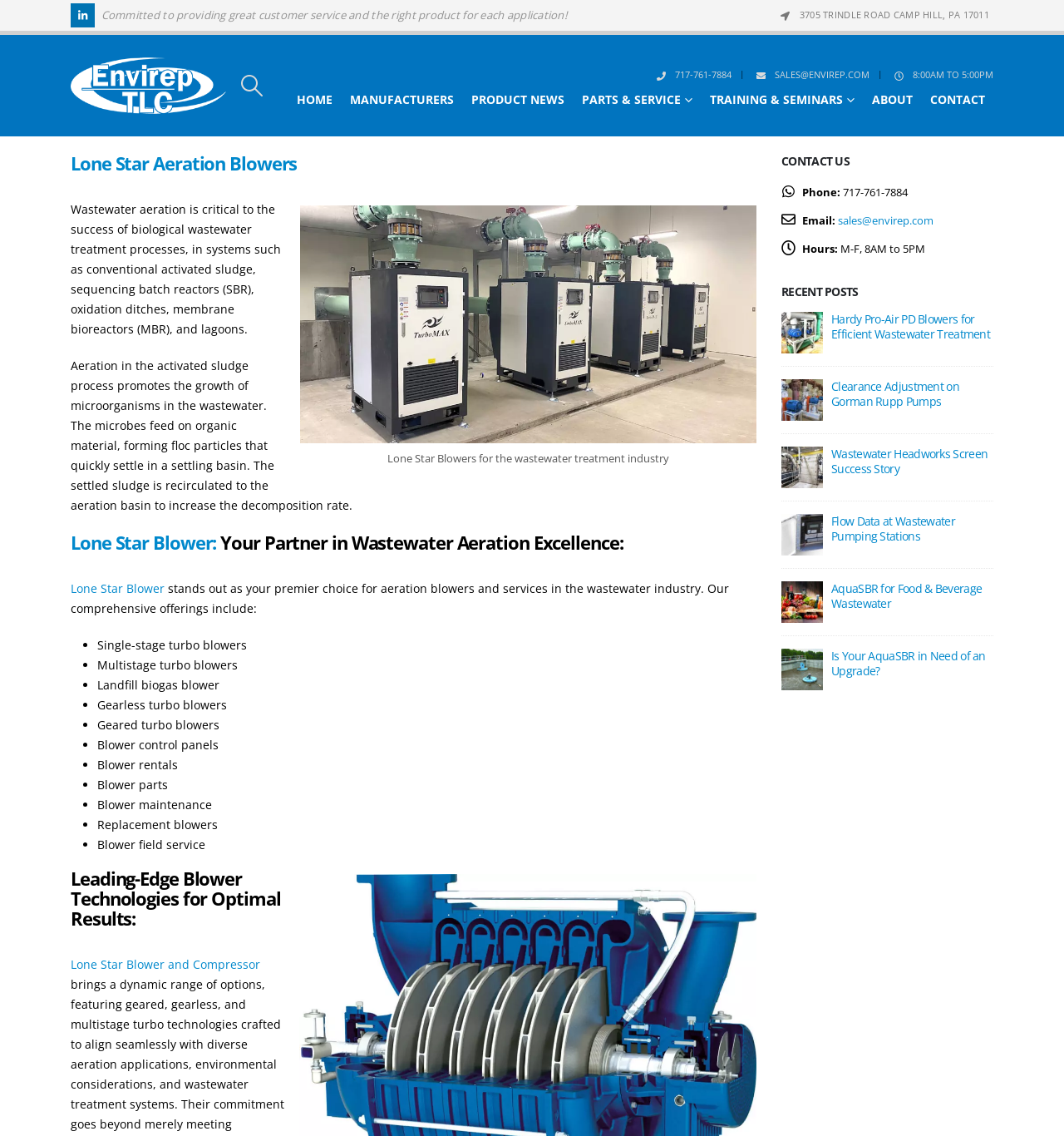Determine the bounding box coordinates of the section I need to click to execute the following instruction: "Click the 'HOME' link". Provide the coordinates as four float numbers between 0 and 1, i.e., [left, top, right, bottom].

[0.271, 0.082, 0.32, 0.093]